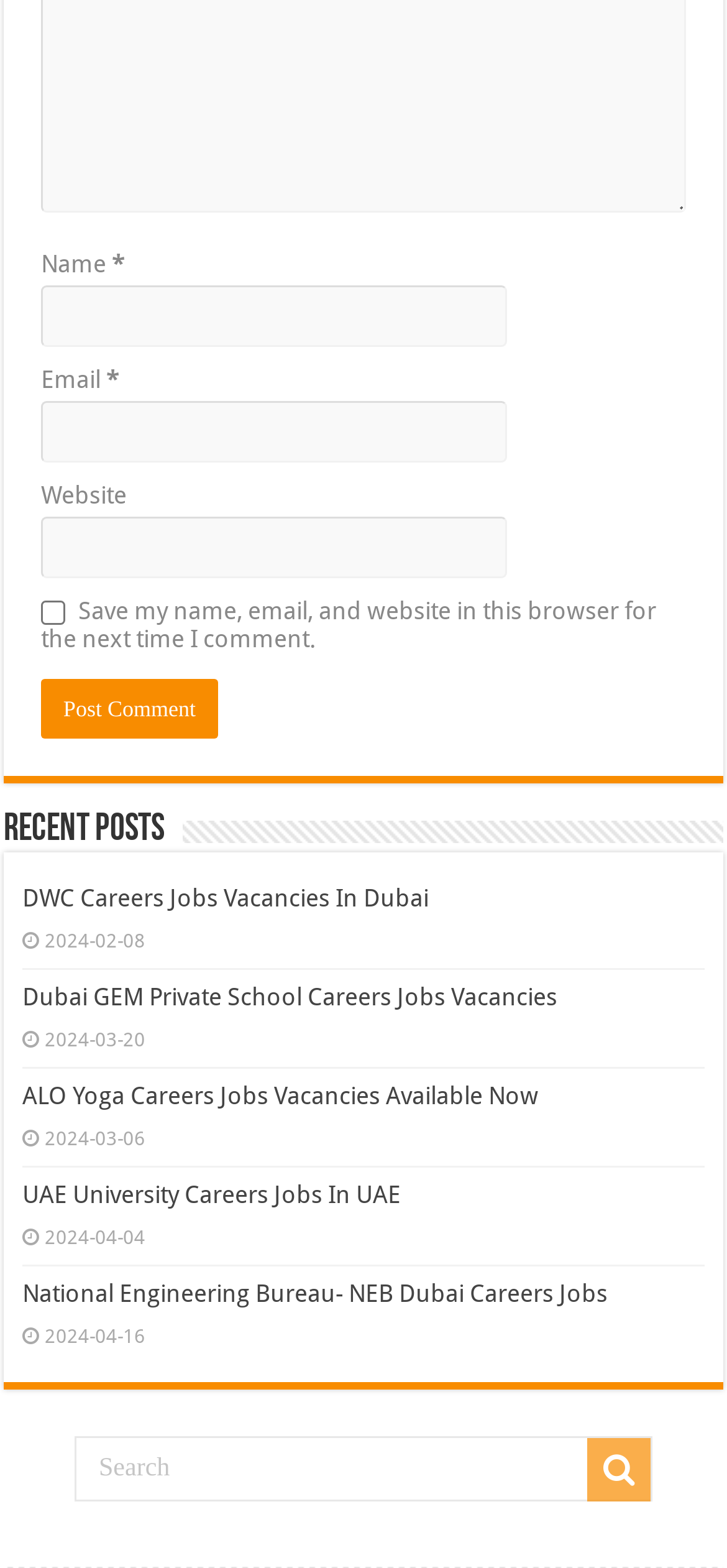Indicate the bounding box coordinates of the element that needs to be clicked to satisfy the following instruction: "Enter your name". The coordinates should be four float numbers between 0 and 1, i.e., [left, top, right, bottom].

[0.056, 0.182, 0.697, 0.221]